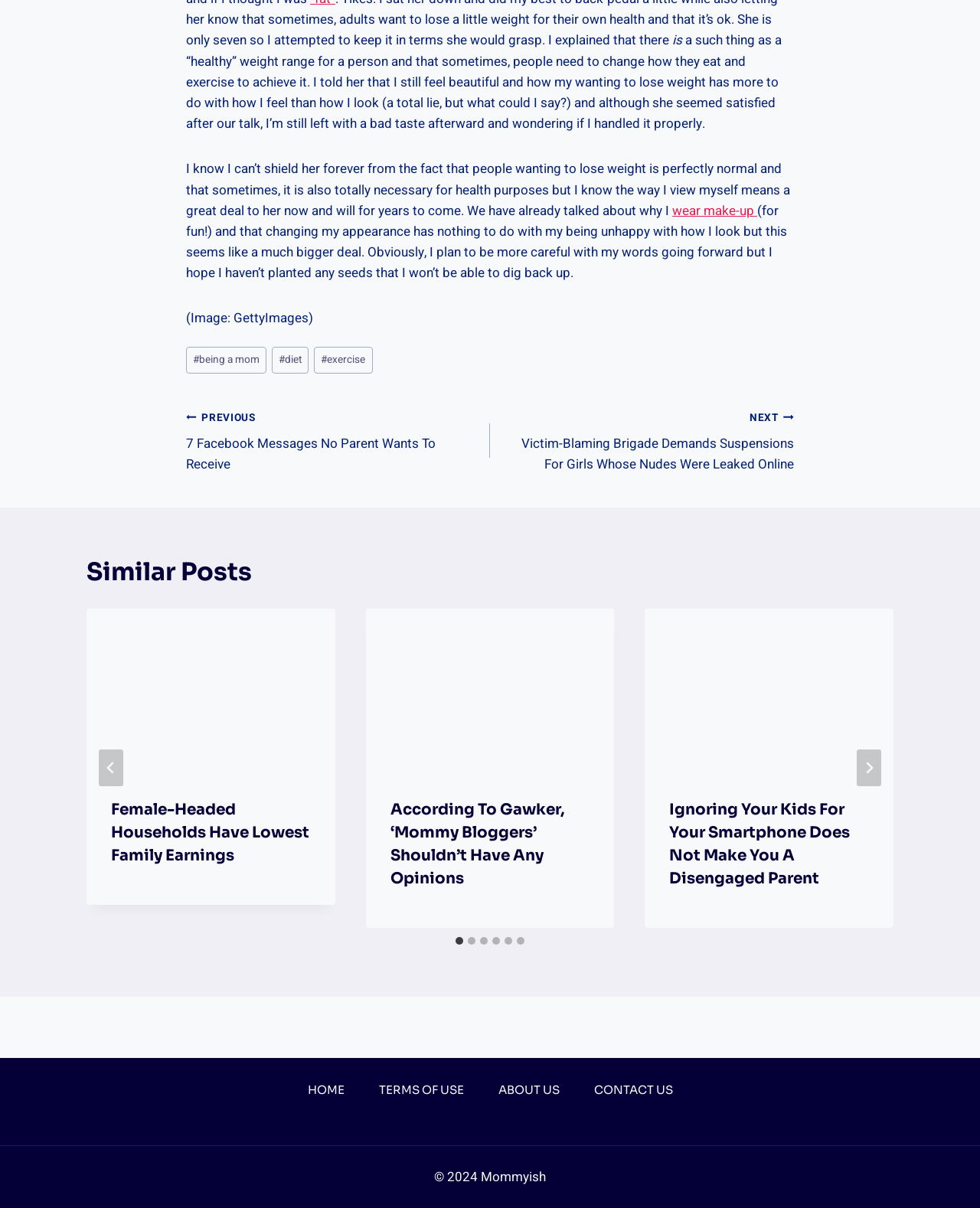Provide the bounding box coordinates of the section that needs to be clicked to accomplish the following instruction: "Click on the 'HOME' link in the footer."

[0.296, 0.895, 0.369, 0.91]